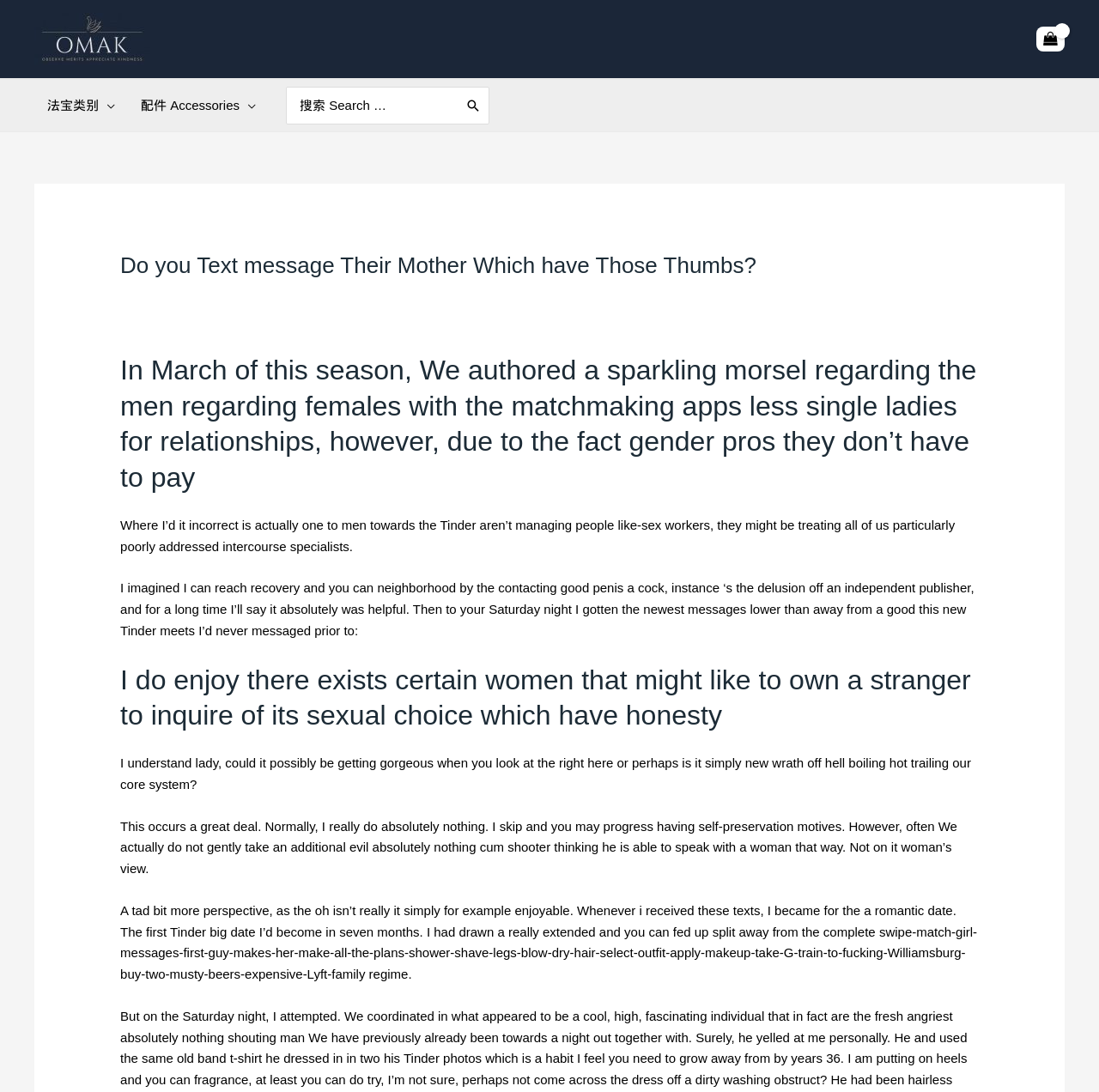Respond with a single word or phrase to the following question: What is the text above the search box?

Search for: